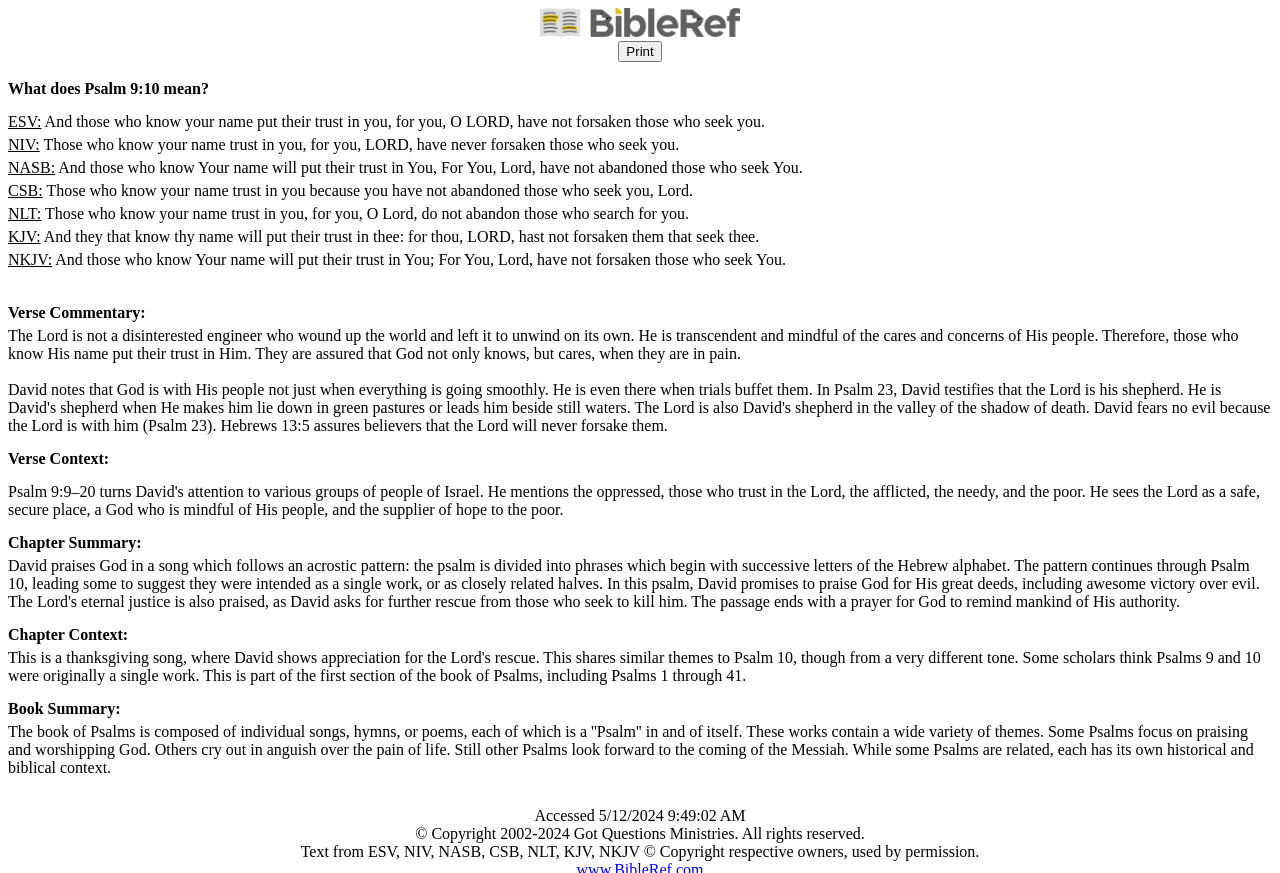Extract the bounding box coordinates for the UI element described by the text: "value="Print"". The coordinates should be in the form of [left, top, right, bottom] with values between 0 and 1.

[0.483, 0.046, 0.517, 0.071]